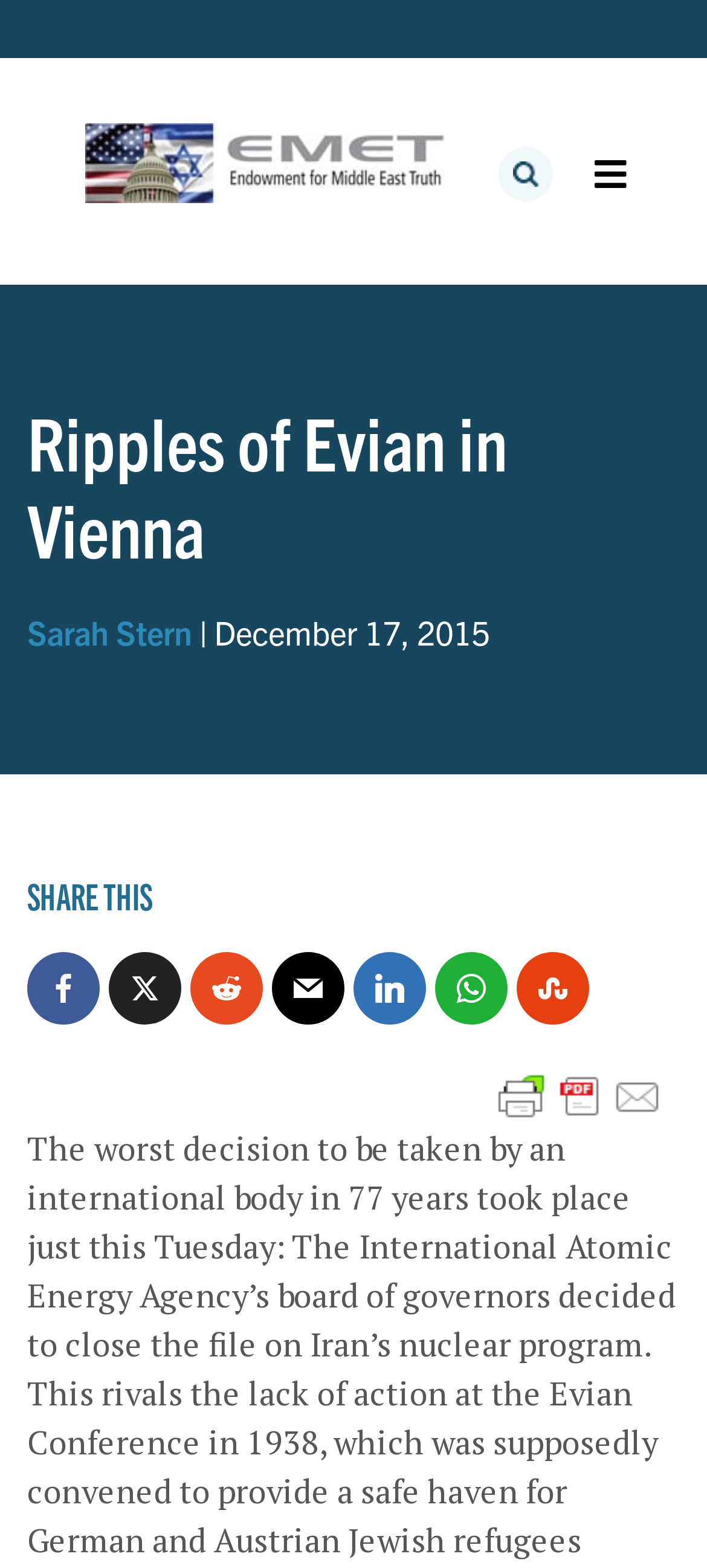Who is the author of the article?
Observe the image and answer the question with a one-word or short phrase response.

Sarah Stern